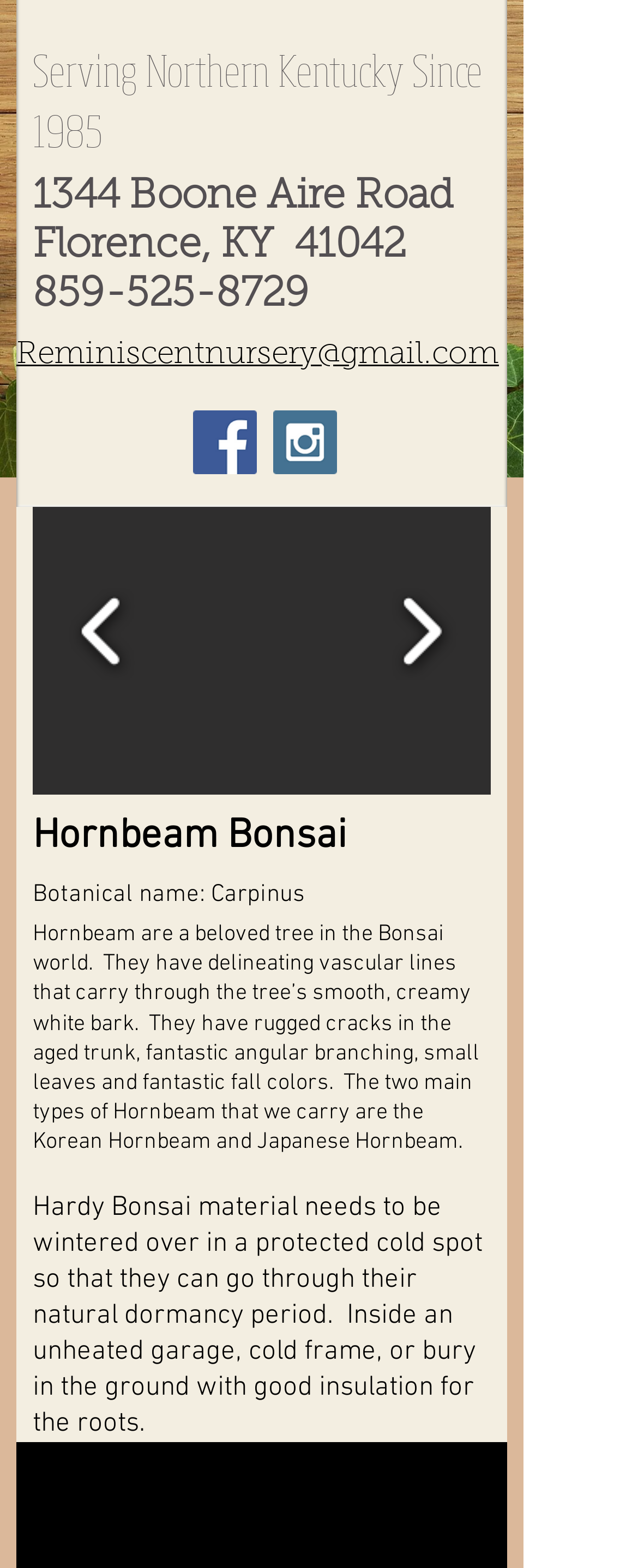For the element described, predict the bounding box coordinates as (top-left x, top-left y, bottom-right x, bottom-right y). All values should be between 0 and 1. Element description: Korean Hornbeam Bonsai

[0.051, 0.298, 0.769, 0.507]